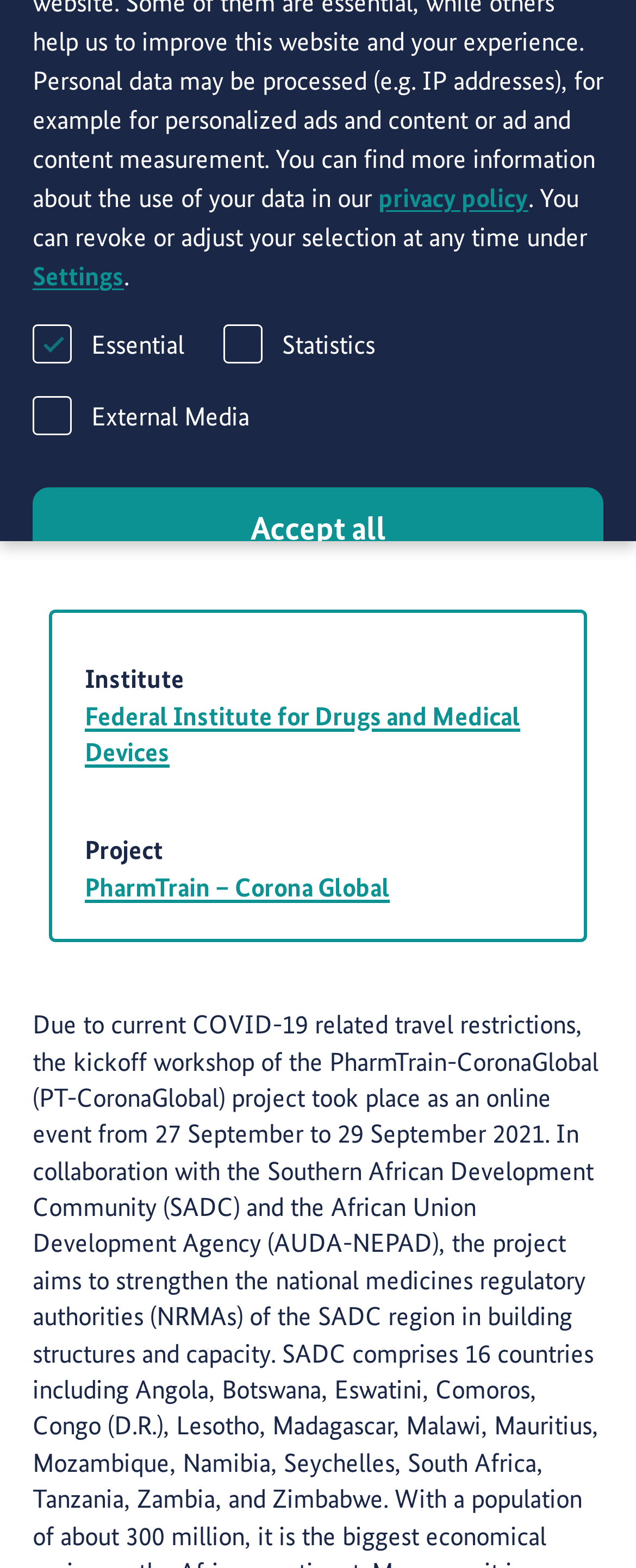Locate the UI element described by parent_node: External Media name="cookieGroup[]" value="external-media" and provide its bounding box coordinates. Use the format (top-left x, top-left y, bottom-right x, bottom-right y) with all values as floating point numbers between 0 and 1.

[0.392, 0.251, 0.426, 0.265]